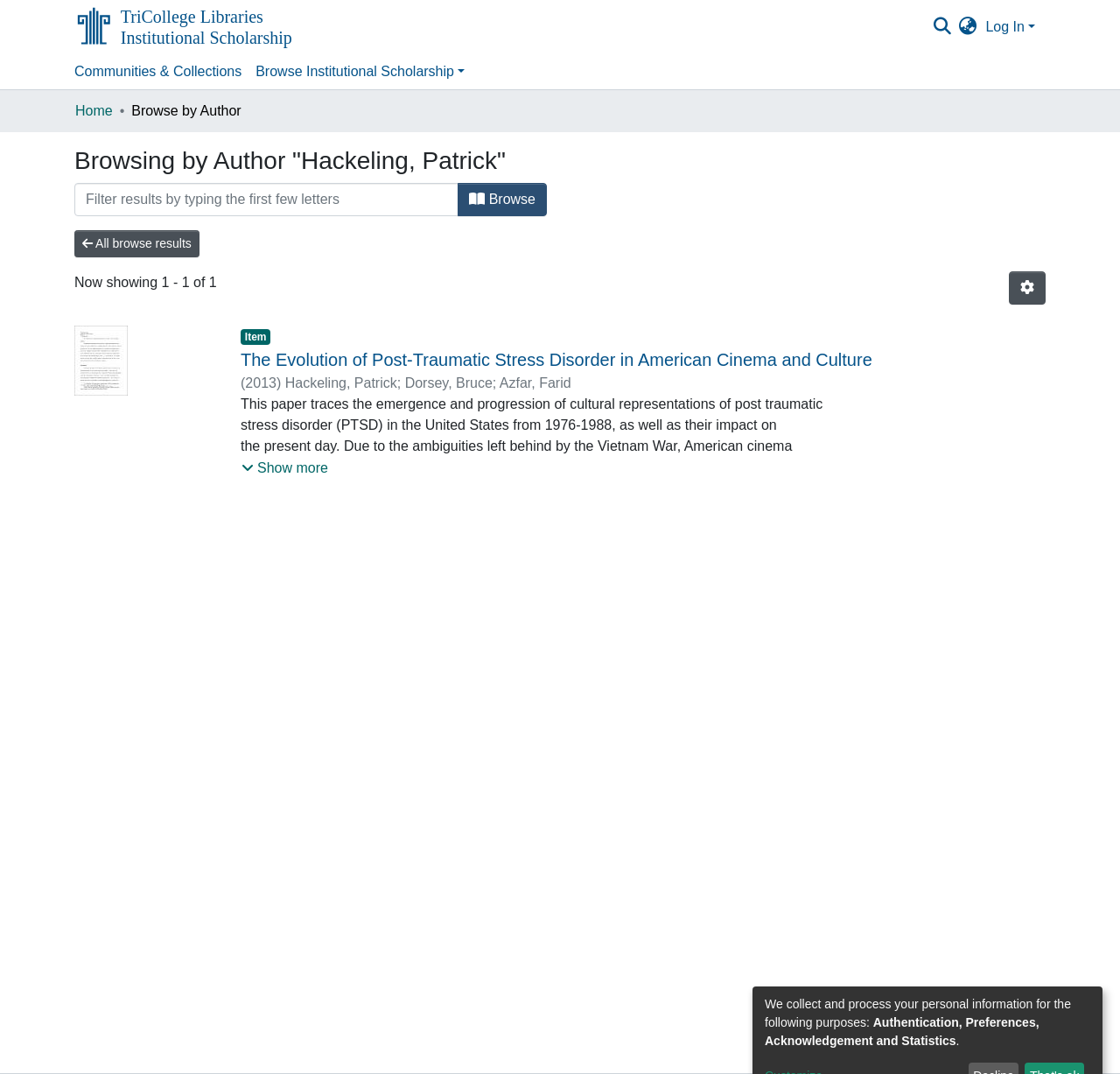Extract the bounding box coordinates for the UI element described as: "aria-label="Search" name="query"".

[0.828, 0.009, 0.851, 0.04]